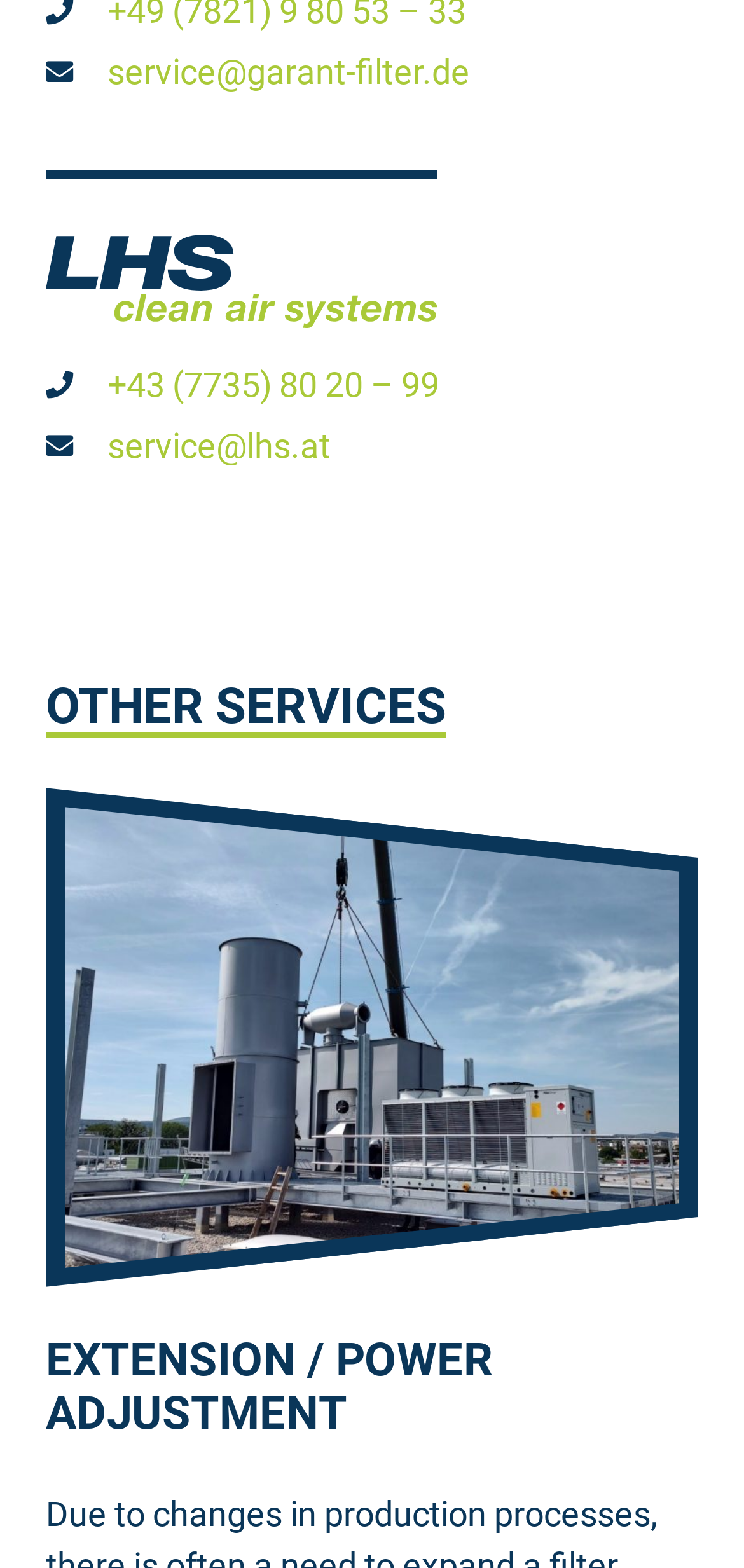From the webpage screenshot, identify the region described by Instagram. Provide the bounding box coordinates as (top-left x, top-left y, bottom-right x, bottom-right y), with each value being a floating point number between 0 and 1.

[0.135, 0.764, 0.325, 0.787]